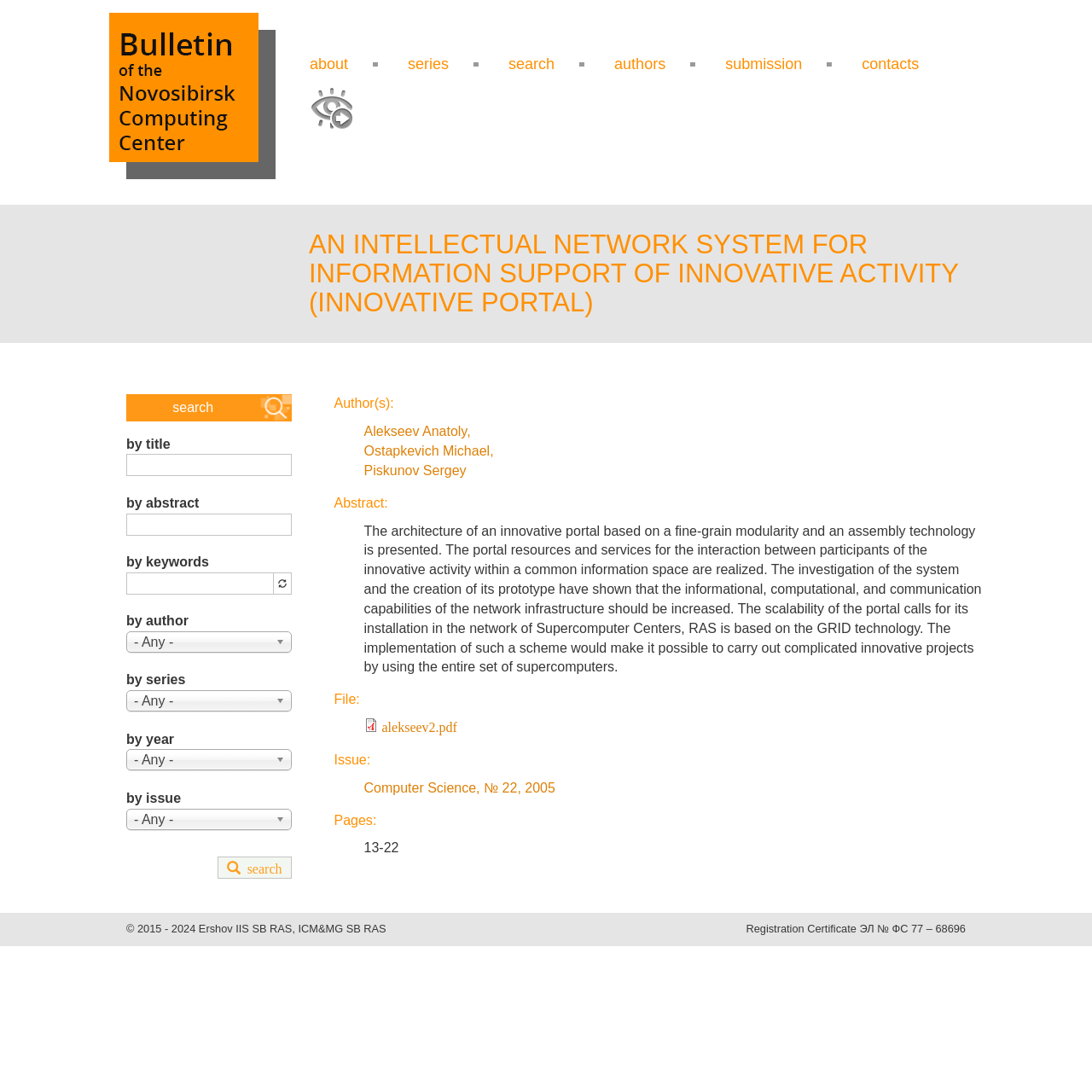What is the copyright information?
Please describe in detail the information shown in the image to answer the question.

The copyright information can be found at the bottom of the webpage, and it states '© 2015 - 2024'.